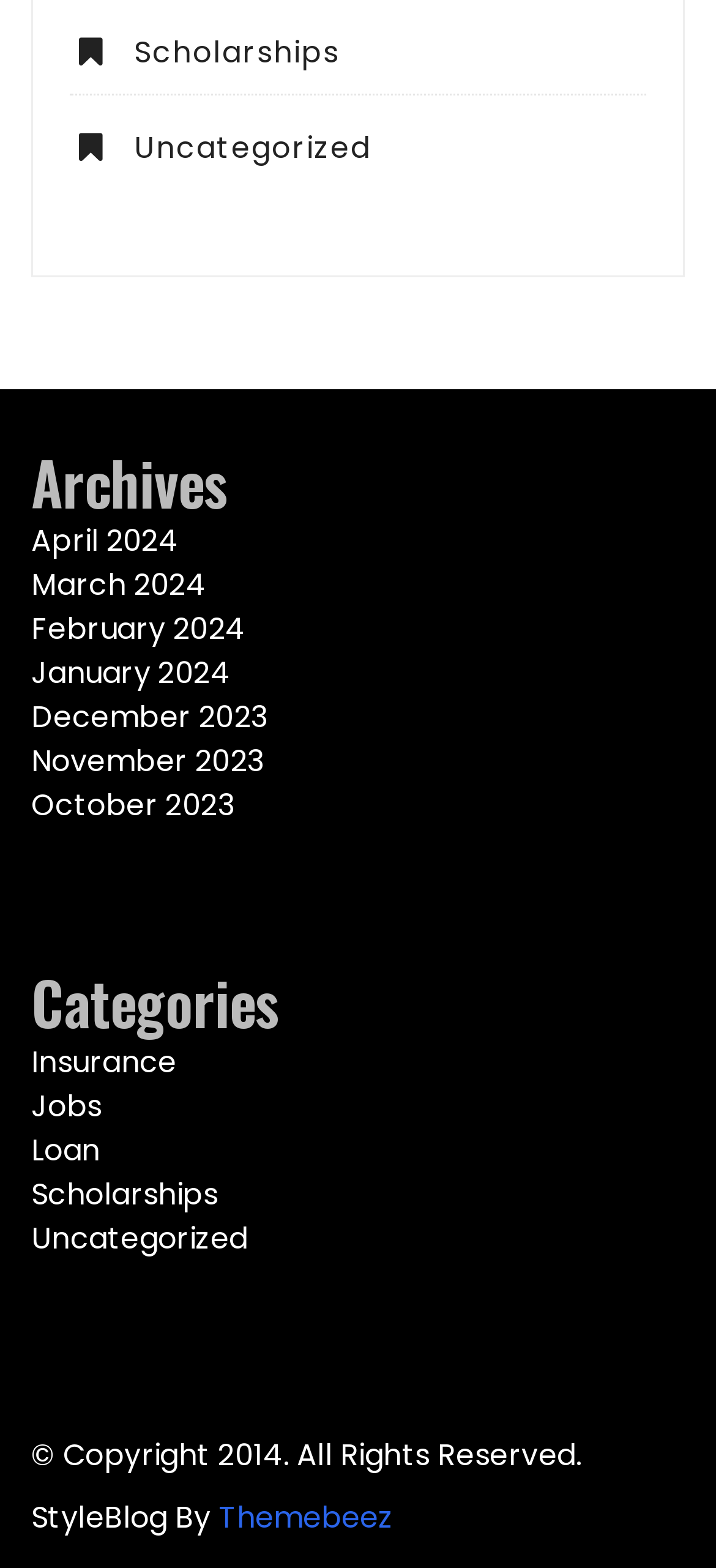Locate the bounding box coordinates of the area you need to click to fulfill this instruction: 'Explore Insurance'. The coordinates must be in the form of four float numbers ranging from 0 to 1: [left, top, right, bottom].

[0.043, 0.664, 0.247, 0.691]